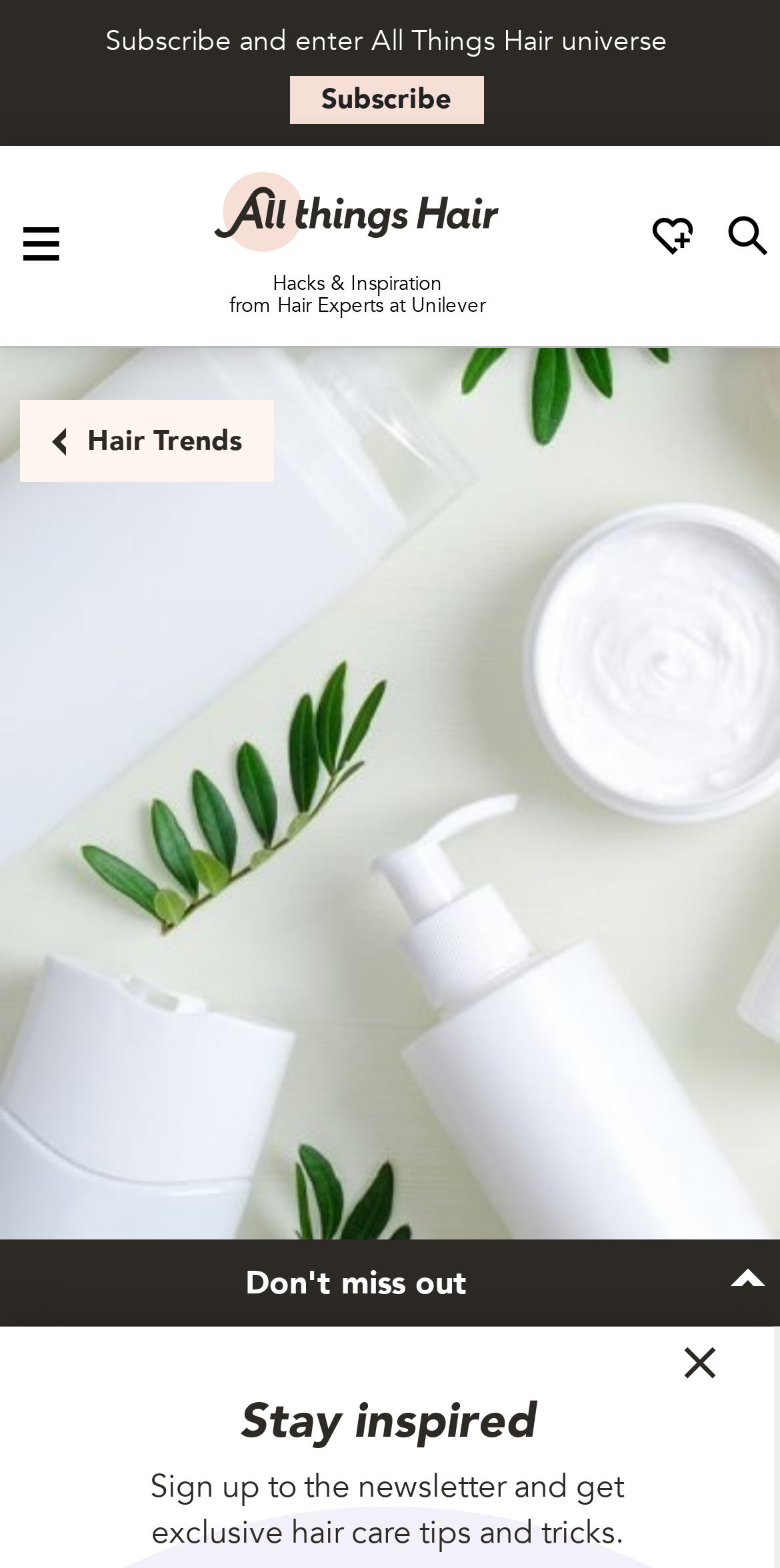What type of content is available on this webpage?
Provide a detailed answer to the question using information from the image.

I can see that there are multiple elements related to hair care, such as 'Hacks & Inspiration' and 'Sign up to the newsletter and get exclusive hair care tips and tricks.'. This suggests that the webpage provides hair care tips and inspiration to users.